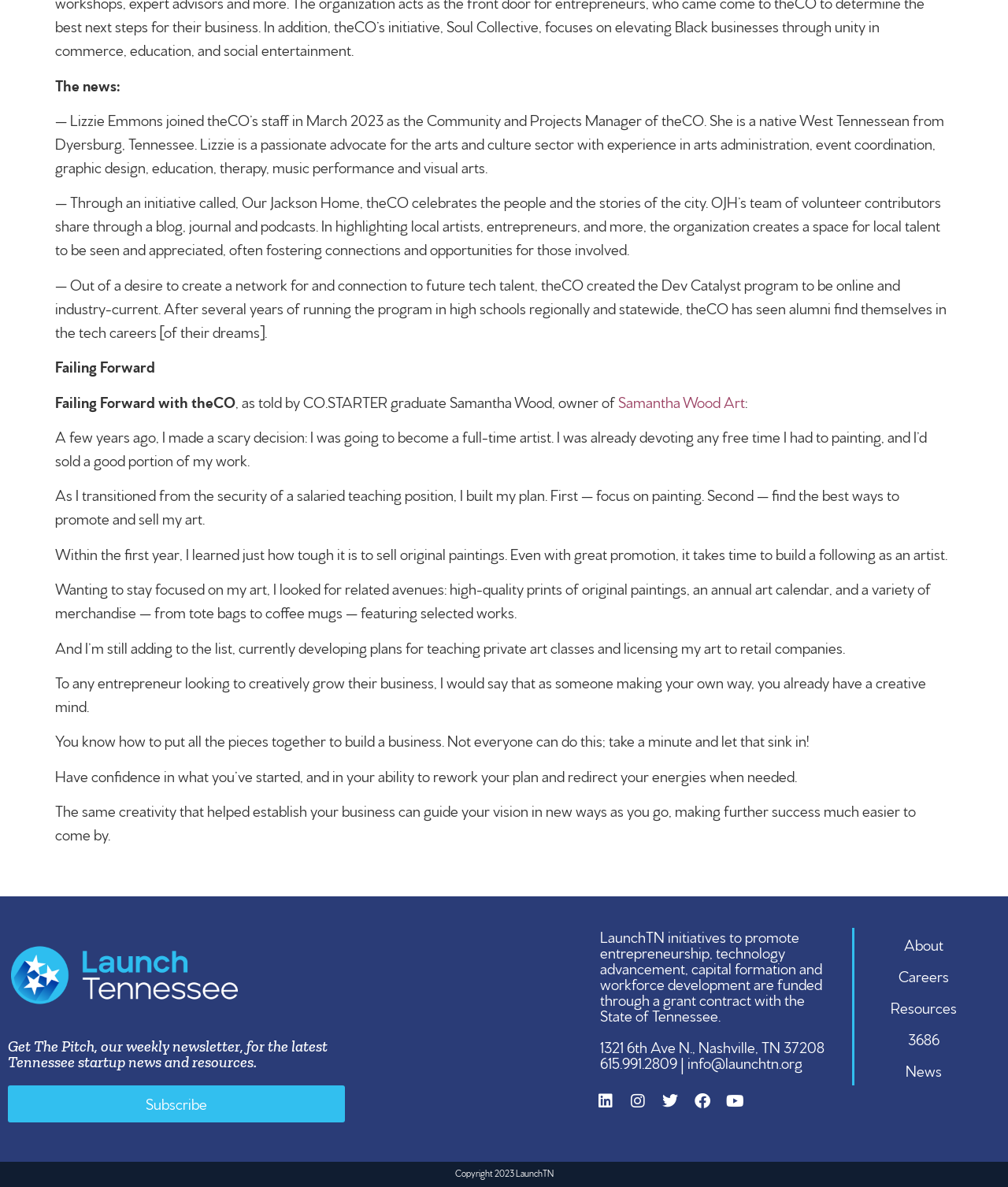Identify the bounding box coordinates of the region I need to click to complete this instruction: "Visit Samantha Wood Art".

[0.61, 0.33, 0.739, 0.345]